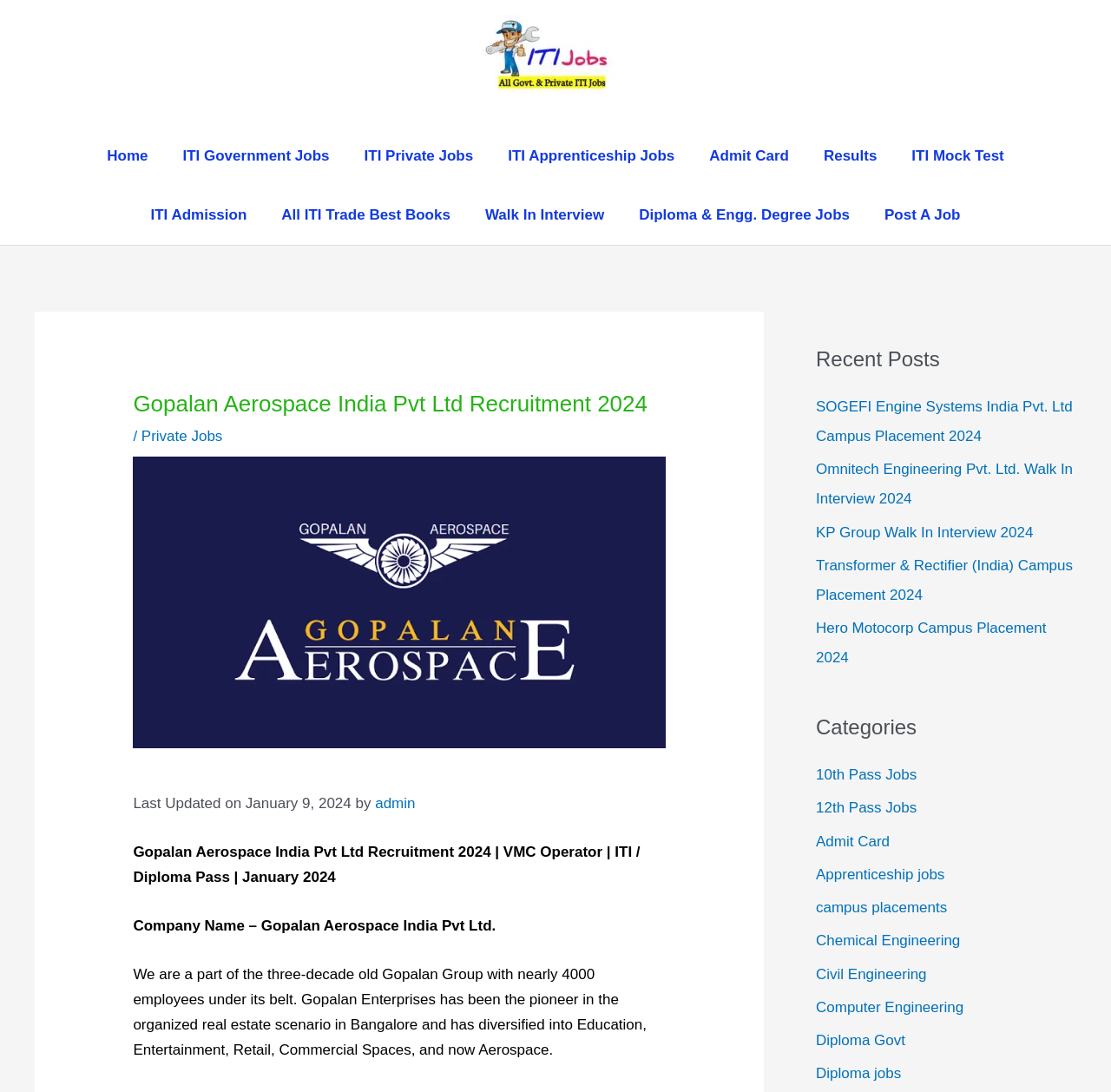Give a detailed overview of the webpage's appearance and contents.

This webpage is about Gopalan Aerospace India Pvt Ltd Recruitment 2024, specifically for VMC Operator positions requiring ITI or Diploma qualifications, with a focus on January 2024. 

At the top, there is a navigation bar with multiple links, including "Home", "ITI Government Jobs", "ITI Private Jobs", "ITI Apprenticeship Jobs", "Admit Card", "Results", "ITI Mock Test", "ITI Admission", "All ITI Trade Best Books", "Walk In Interview", "Diploma & Engg. Degree Jobs", and "Post A Job". 

Below the navigation bar, there is a header section with the title "Gopalan Aerospace India Pvt Ltd Recruitment 2024" and a subheading "Private Jobs". The company information is provided, stating that Gopalan Aerospace India Pvt Ltd is part of the three-decade-old Gopalan Group with nearly 4000 employees.

On the right side of the page, there is a section titled "Recent Posts" with links to various job postings, including SOGEFI Engine Systems India Pvt. Ltd Campus Placement 2024, Omnitech Engineering Pvt. Ltd. Walk In Interview 2024, KP Group Walk In Interview 2024, Transformer & Rectifier (India) Campus Placement 2024, and Hero Motocorp Campus Placement 2024.

Below the "Recent Posts" section, there is a "Categories" section with links to different job categories, including 10th Pass Jobs, 12th Pass Jobs, Admit Card, Apprenticeship jobs, campus placements, Chemical Engineering, Civil Engineering, Computer Engineering, Diploma Govt, and Diploma jobs.

At the top left, there is a small image and a link to "iti jobs".